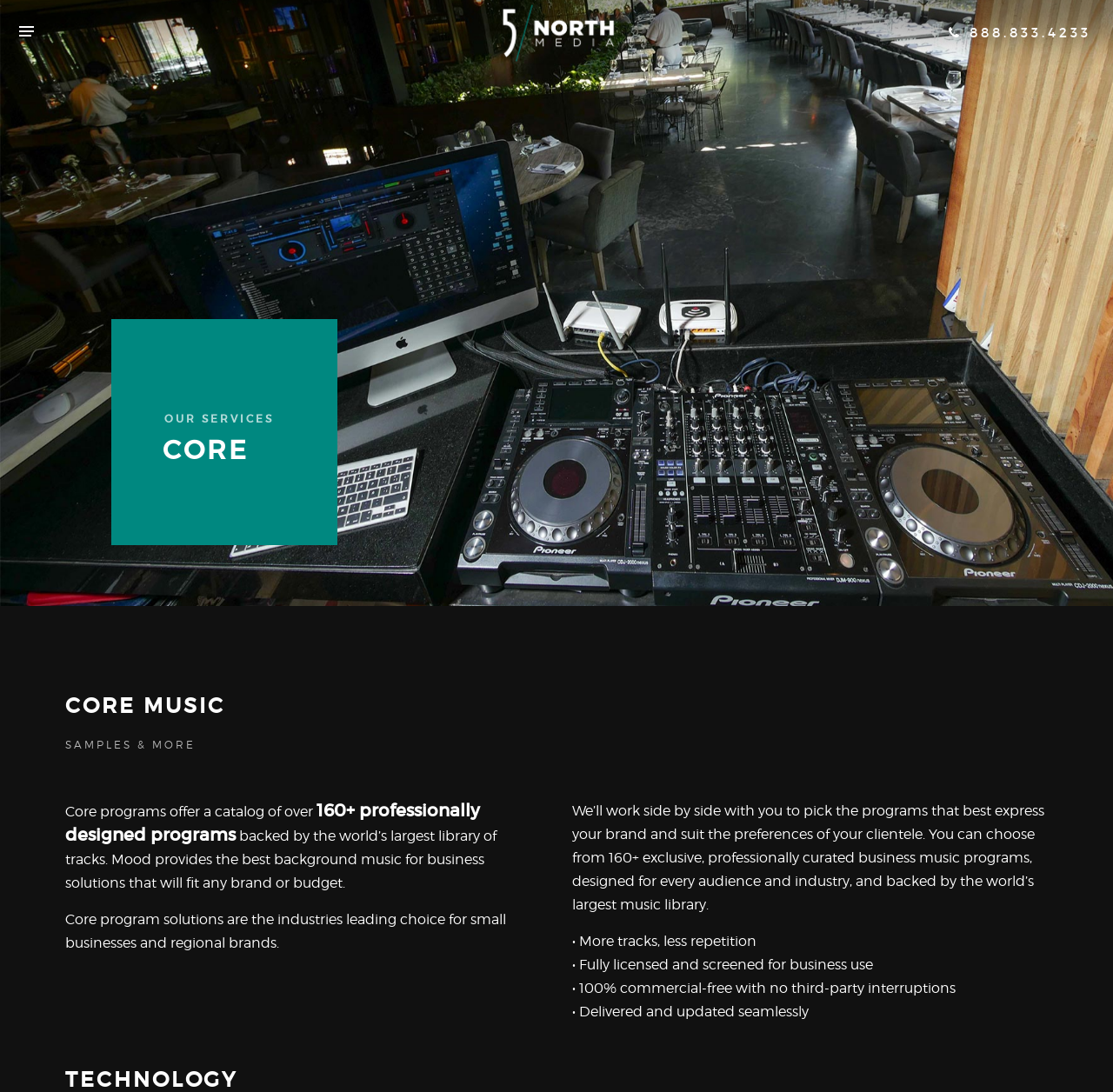What is the benefit of the music programs?
Please provide a comprehensive answer based on the information in the image.

The benefit of the music programs is obtained from the StaticText element '• 100% commercial-free with no third-party interruptions' which is a part of the webpage content, highlighting one of the advantages of the music programs.